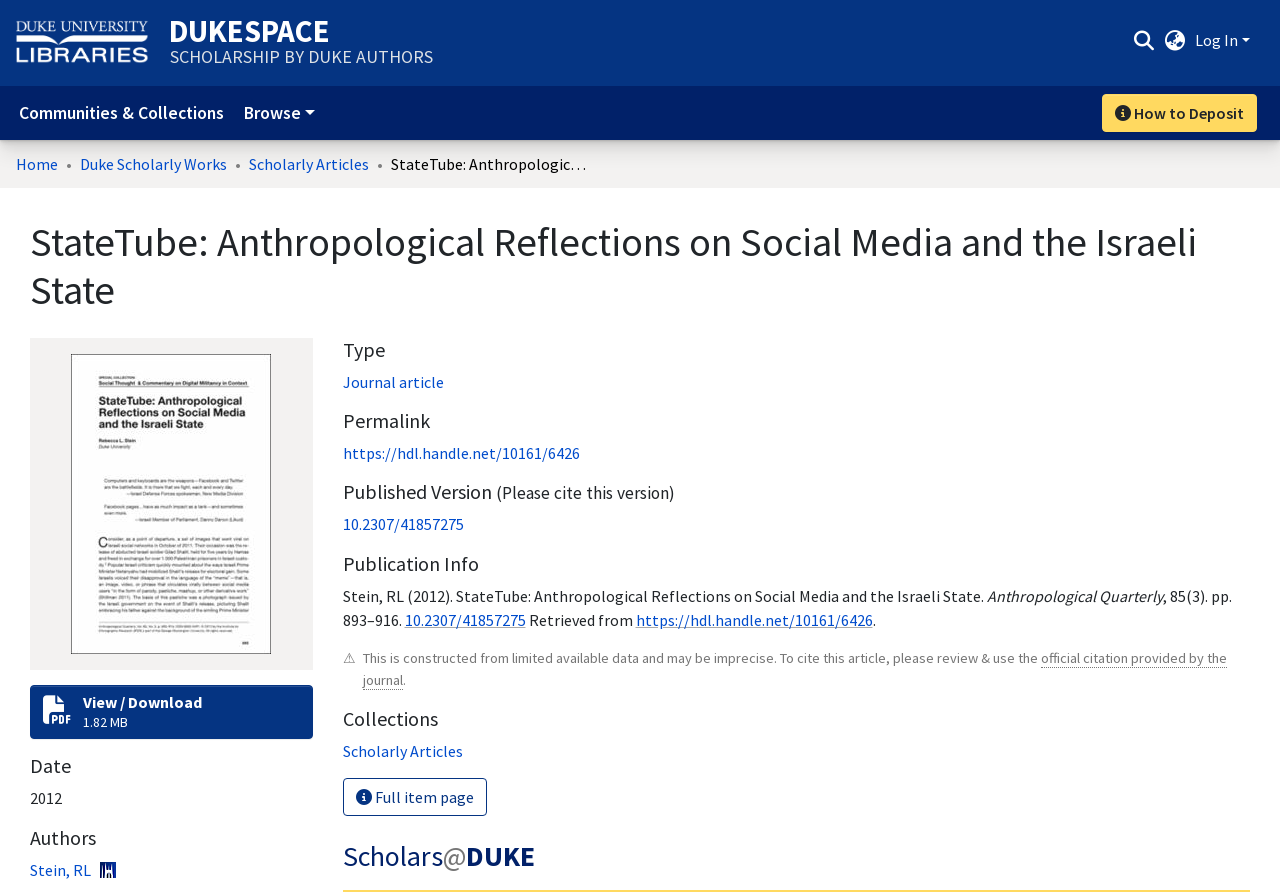Locate the UI element described by RARE Concierge – Patient Services in the provided webpage screenshot. Return the bounding box coordinates in the format (top-left x, top-left y, bottom-right x, bottom-right y), ensuring all values are between 0 and 1.

None